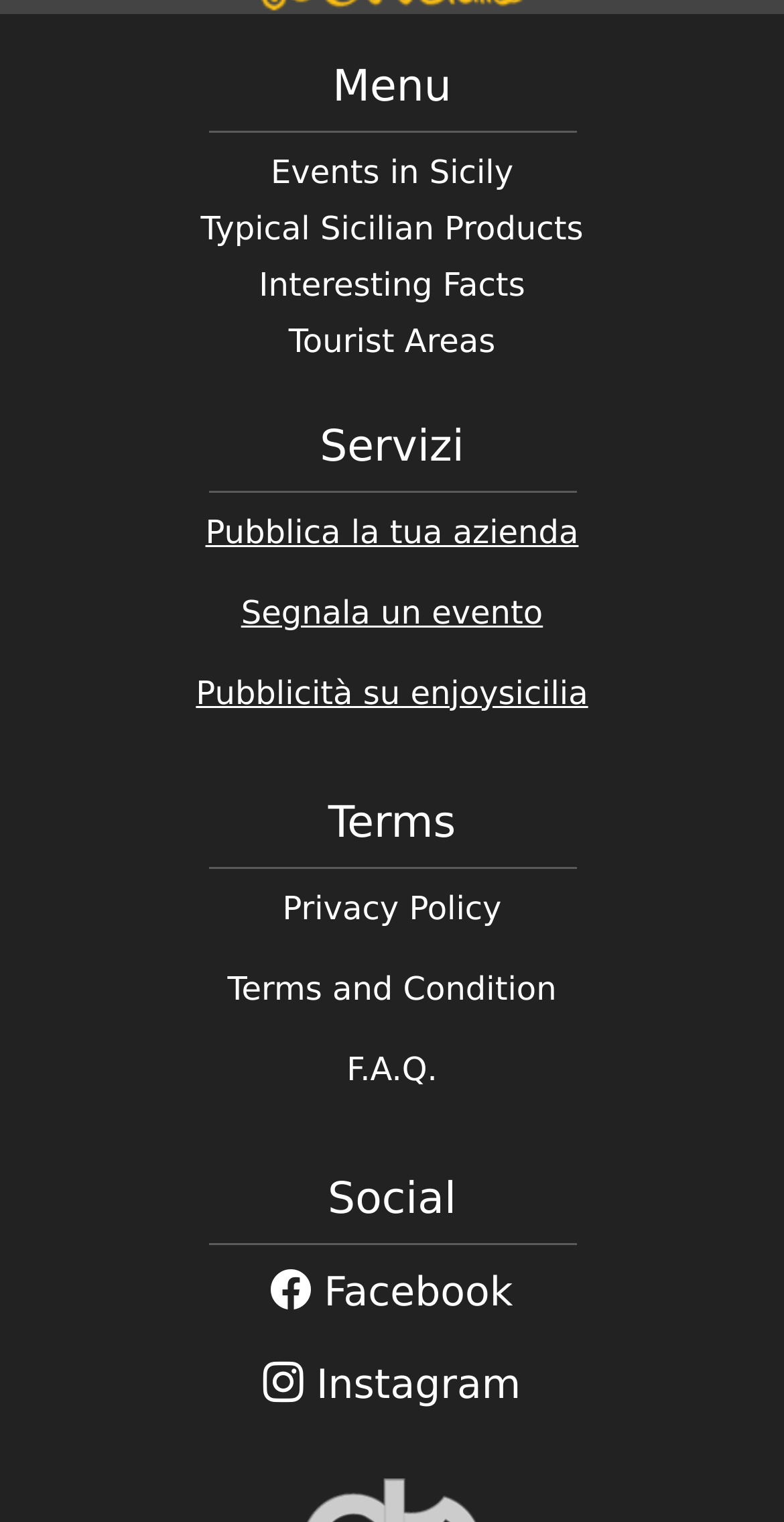Please find the bounding box coordinates of the clickable region needed to complete the following instruction: "Visit the home page". The bounding box coordinates must consist of four float numbers between 0 and 1, i.e., [left, top, right, bottom].

None